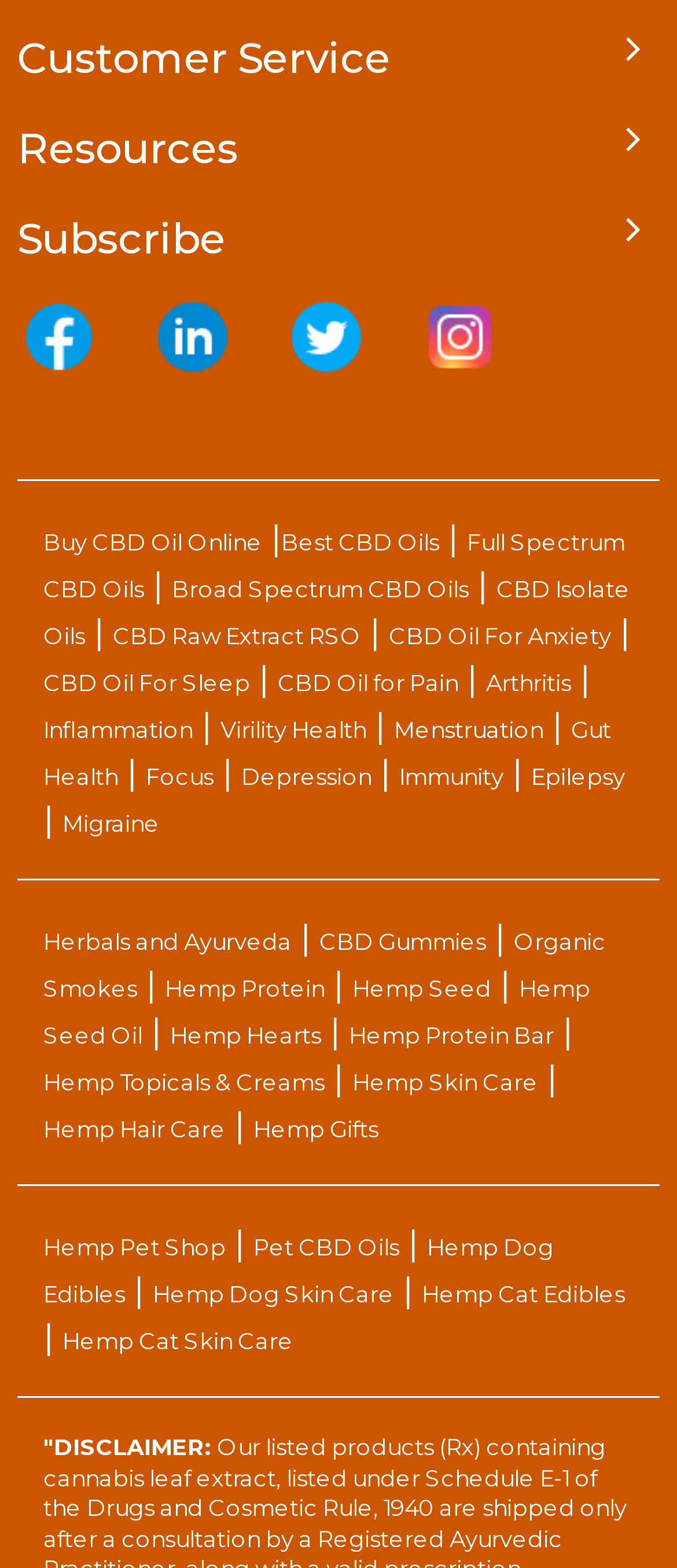Please find the bounding box coordinates of the element's region to be clicked to carry out this instruction: "Click on 'Pet CBD Oils'".

[0.374, 0.786, 0.59, 0.804]